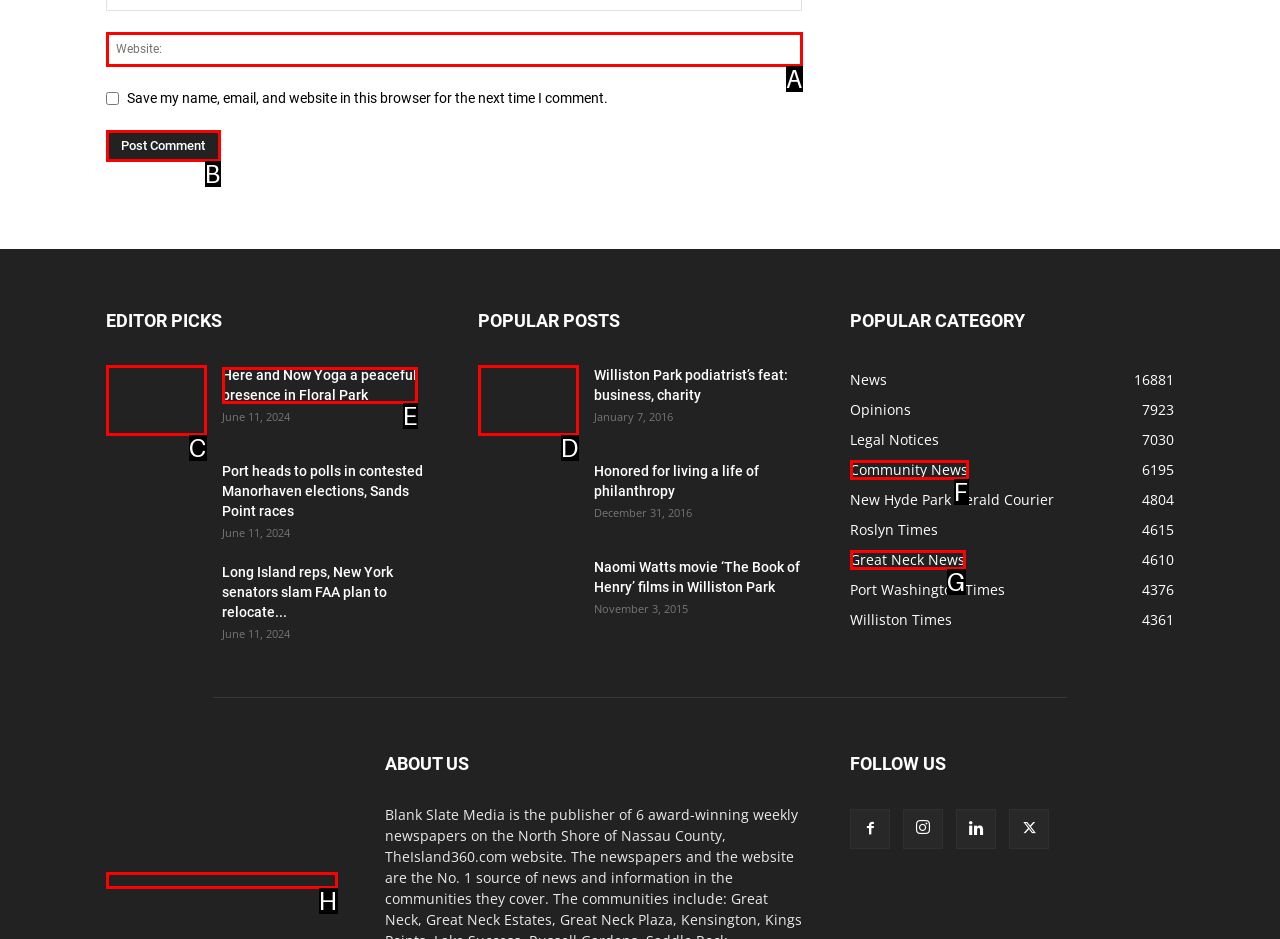Based on the given description: name="submit" value="Post Comment", determine which HTML element is the best match. Respond with the letter of the chosen option.

B